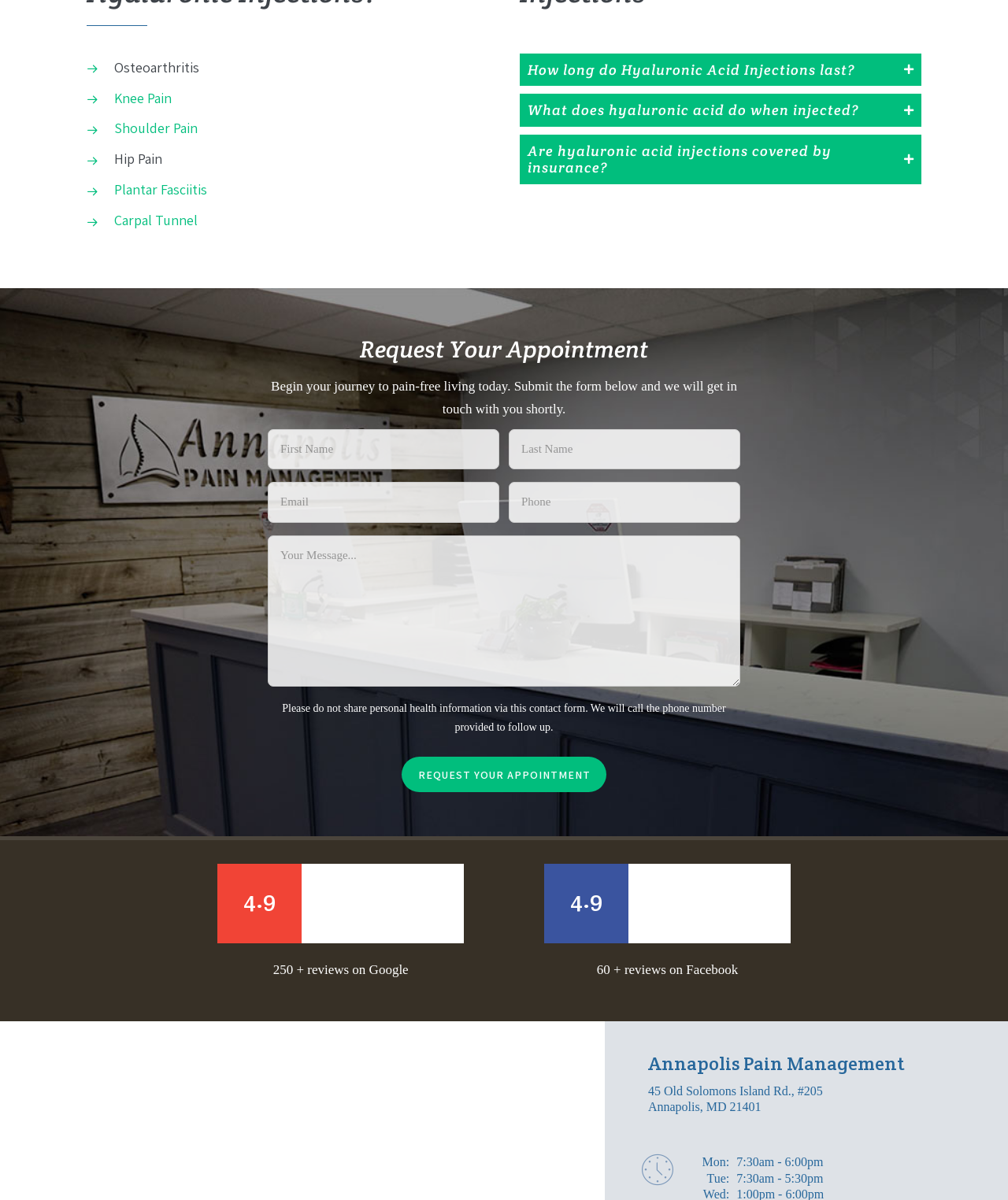Please determine the bounding box coordinates of the element's region to click for the following instruction: "Search for products".

None